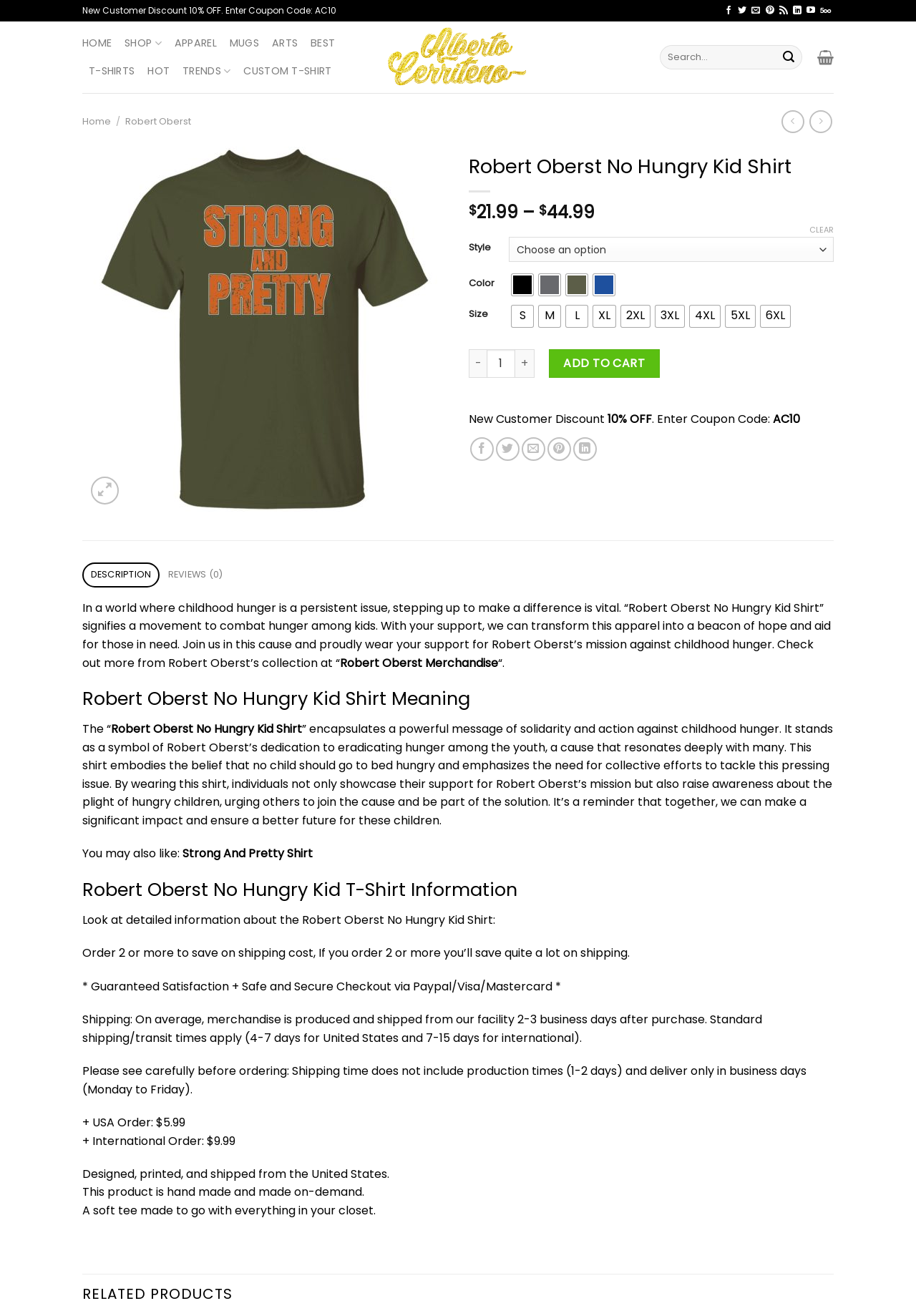Find the bounding box coordinates of the element I should click to carry out the following instruction: "Learn more about CAN-BIND".

None